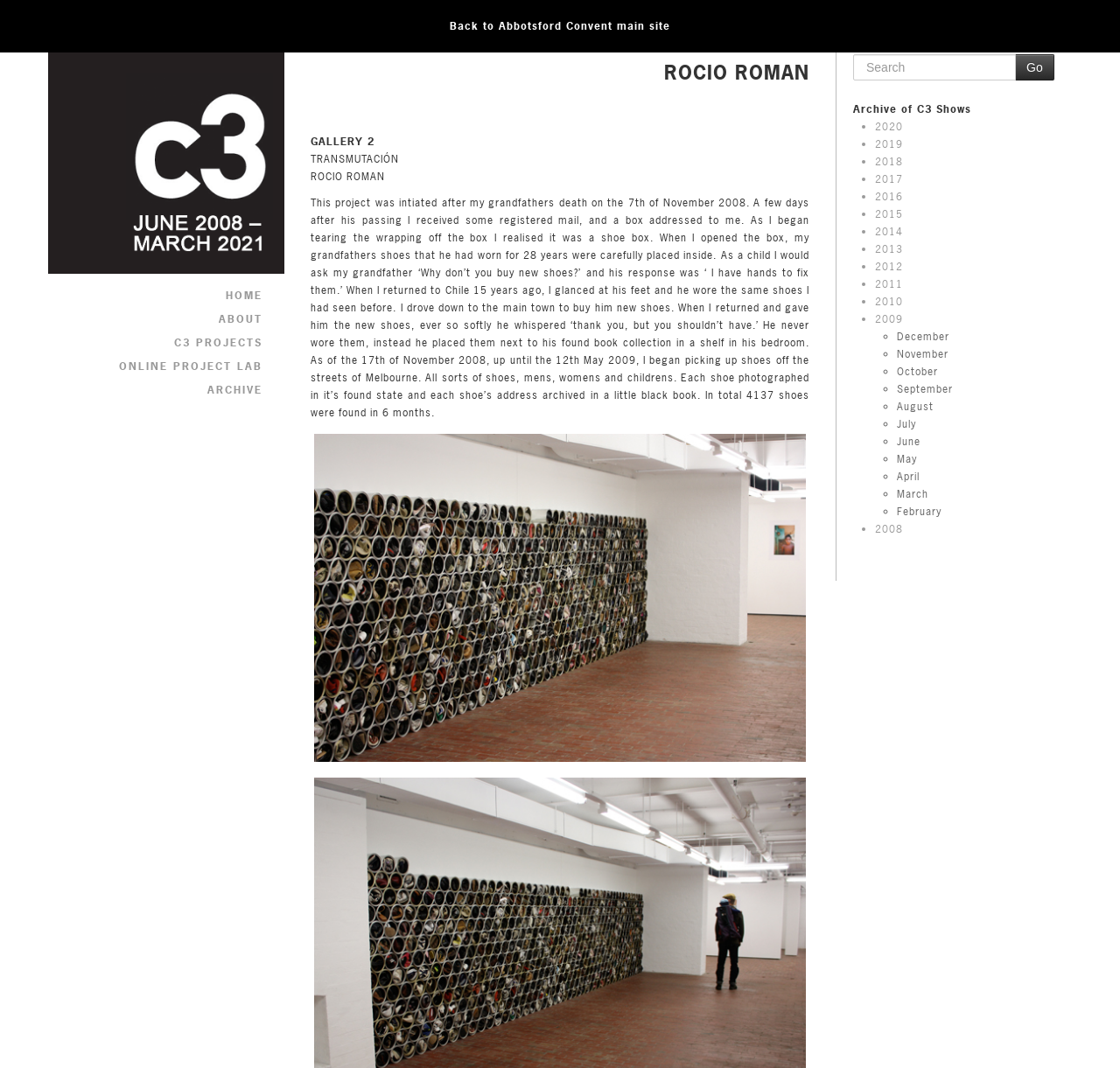Find and specify the bounding box coordinates that correspond to the clickable region for the instruction: "Search for something".

[0.762, 0.051, 0.907, 0.075]